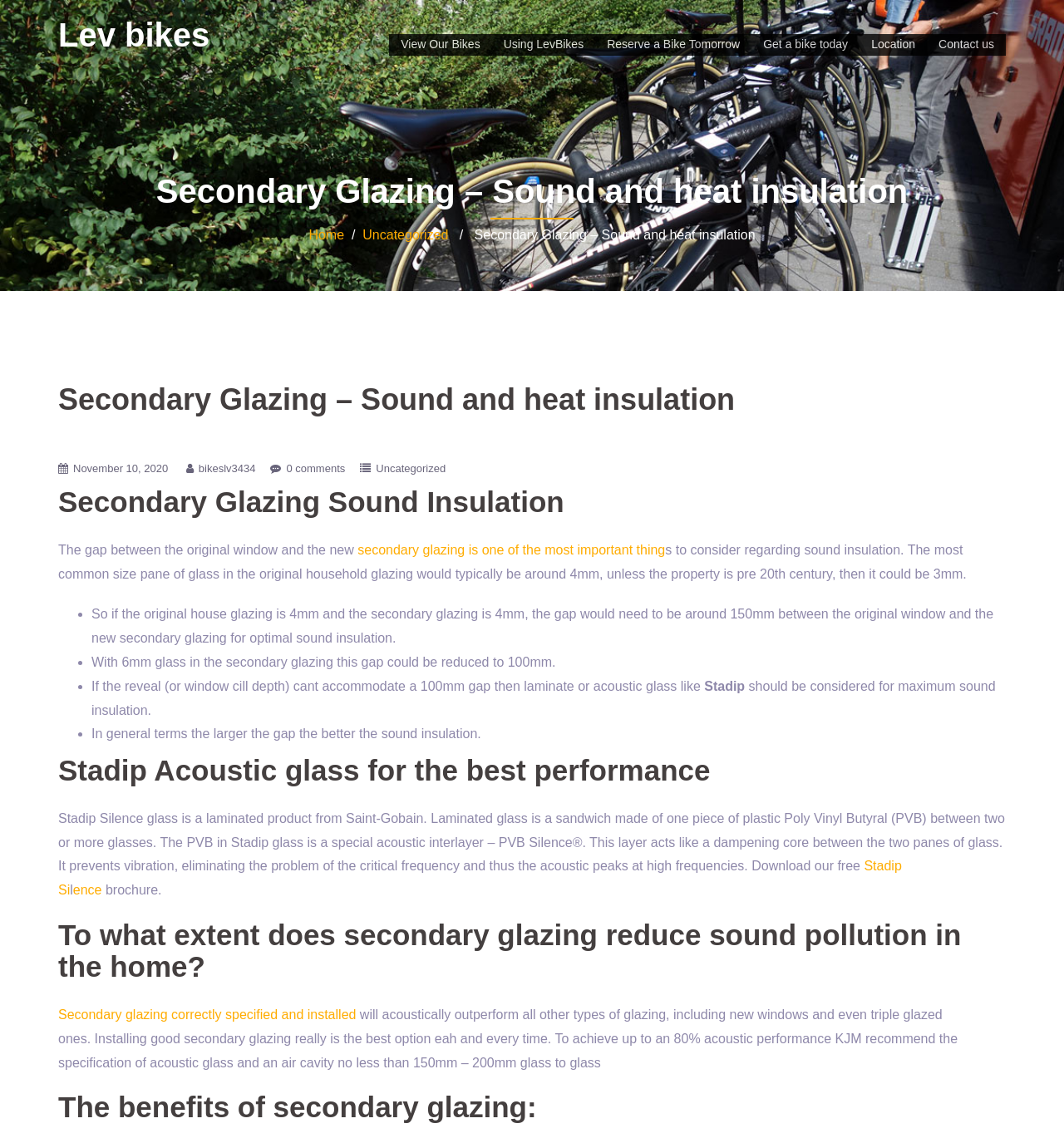Kindly determine the bounding box coordinates for the area that needs to be clicked to execute this instruction: "Click on 'View Our Bikes'".

[0.377, 0.03, 0.451, 0.048]